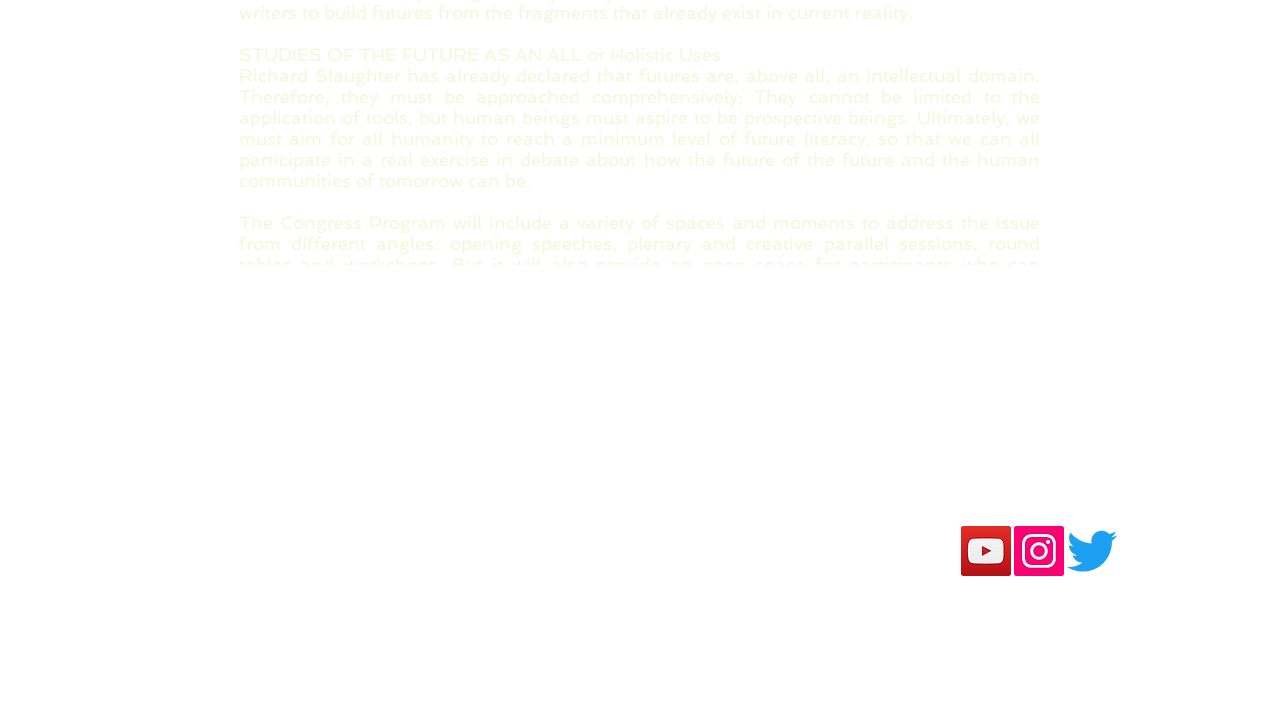Where will the congress take place?
Look at the image and answer the question using a single word or phrase.

UNAM- Faculty of Political and Social Sciences, Mexico City